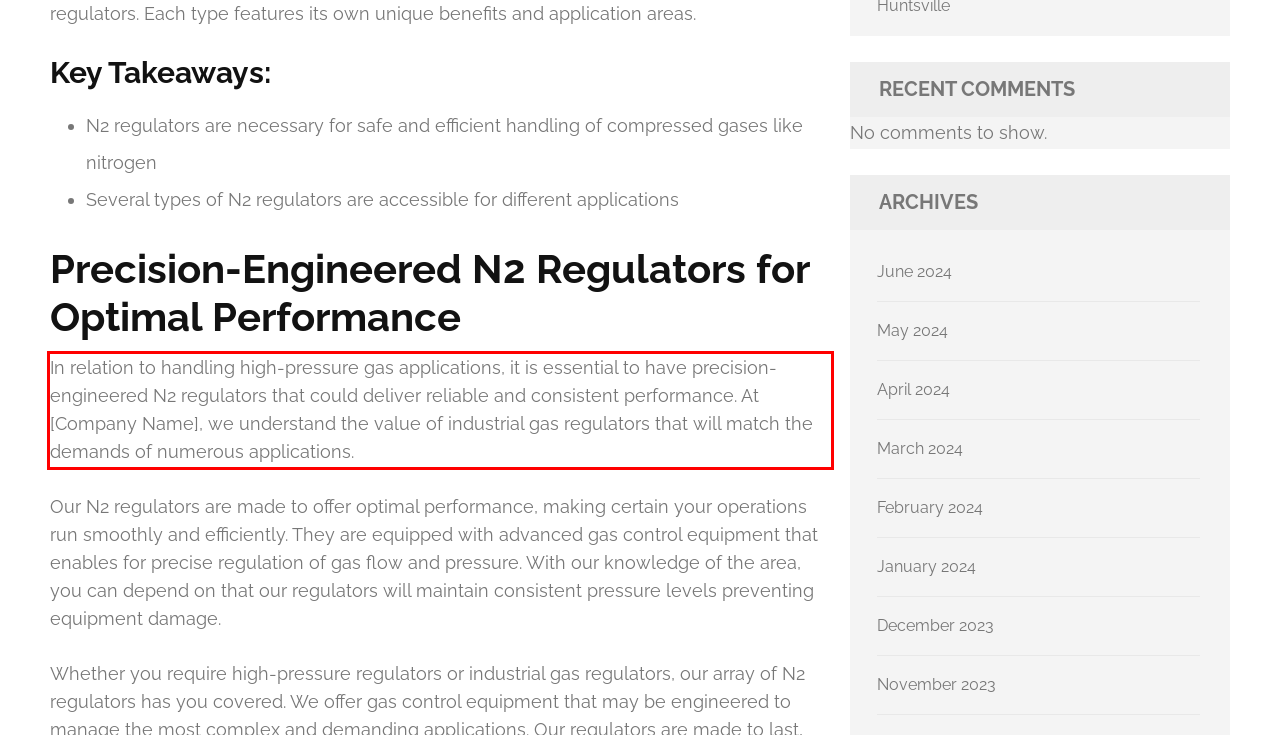Please recognize and transcribe the text located inside the red bounding box in the webpage image.

In relation to handling high-pressure gas applications, it is essential to have precision-engineered N2 regulators that could deliver reliable and consistent performance. At [Company Name], we understand the value of industrial gas regulators that will match the demands of numerous applications.